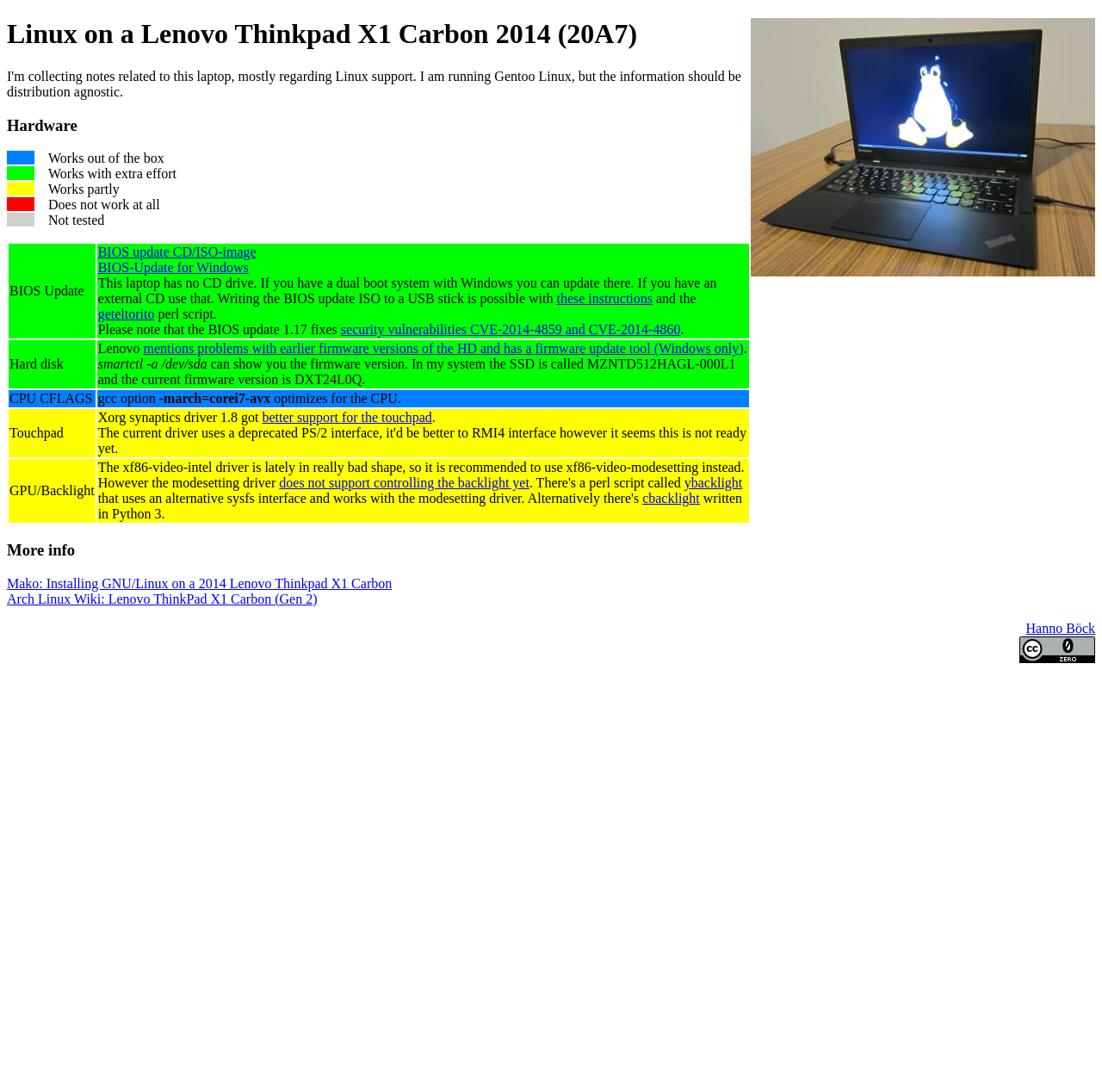Please identify the bounding box coordinates of the area that needs to be clicked to fulfill the following instruction: "Read about the Hard disk firmware update."

[0.13, 0.313, 0.675, 0.326]